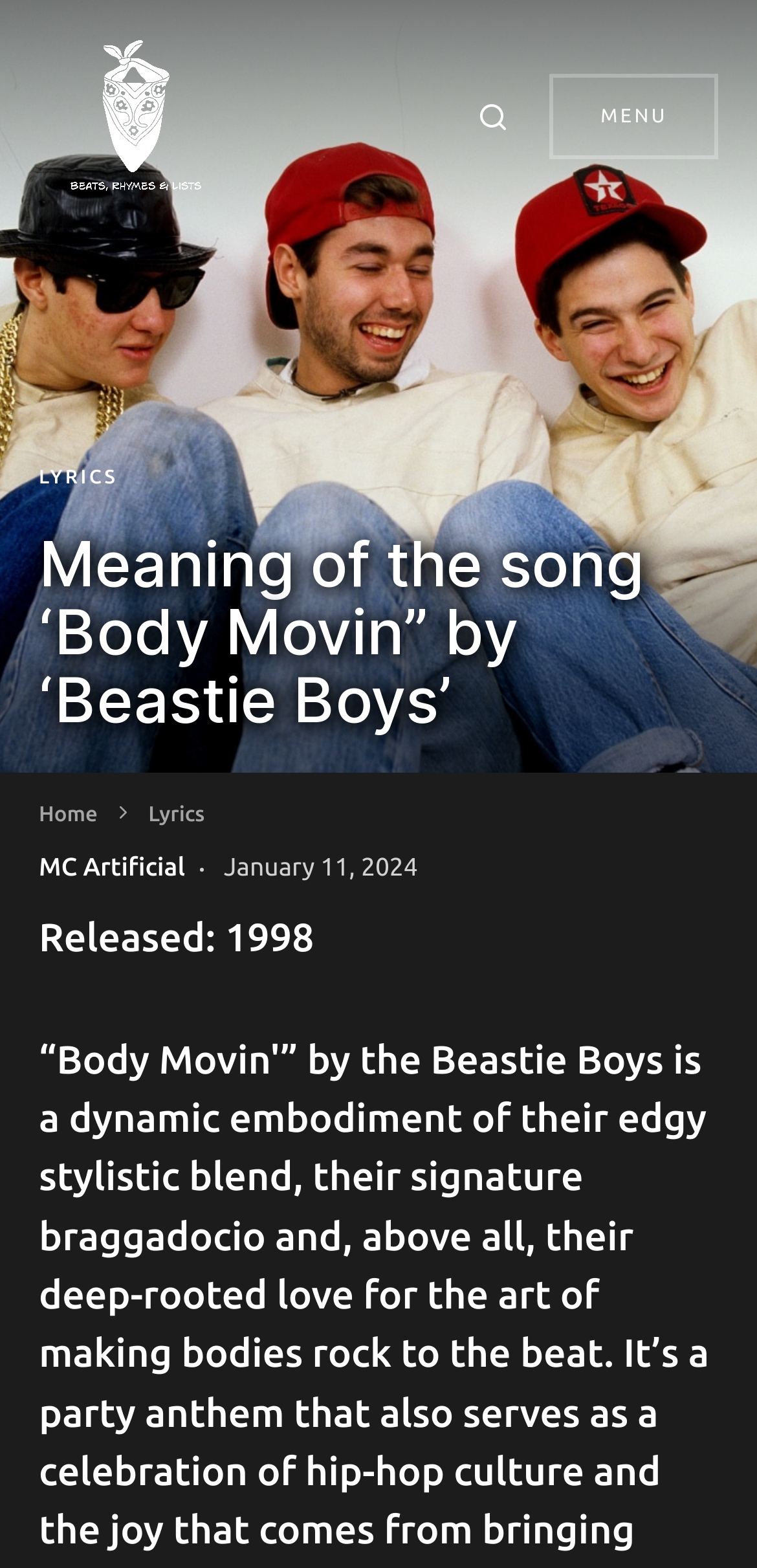Locate the UI element described by Menu and provide its bounding box coordinates. Use the format (top-left x, top-left y, bottom-right x, bottom-right y) with all values as floating point numbers between 0 and 1.

[0.727, 0.047, 0.949, 0.102]